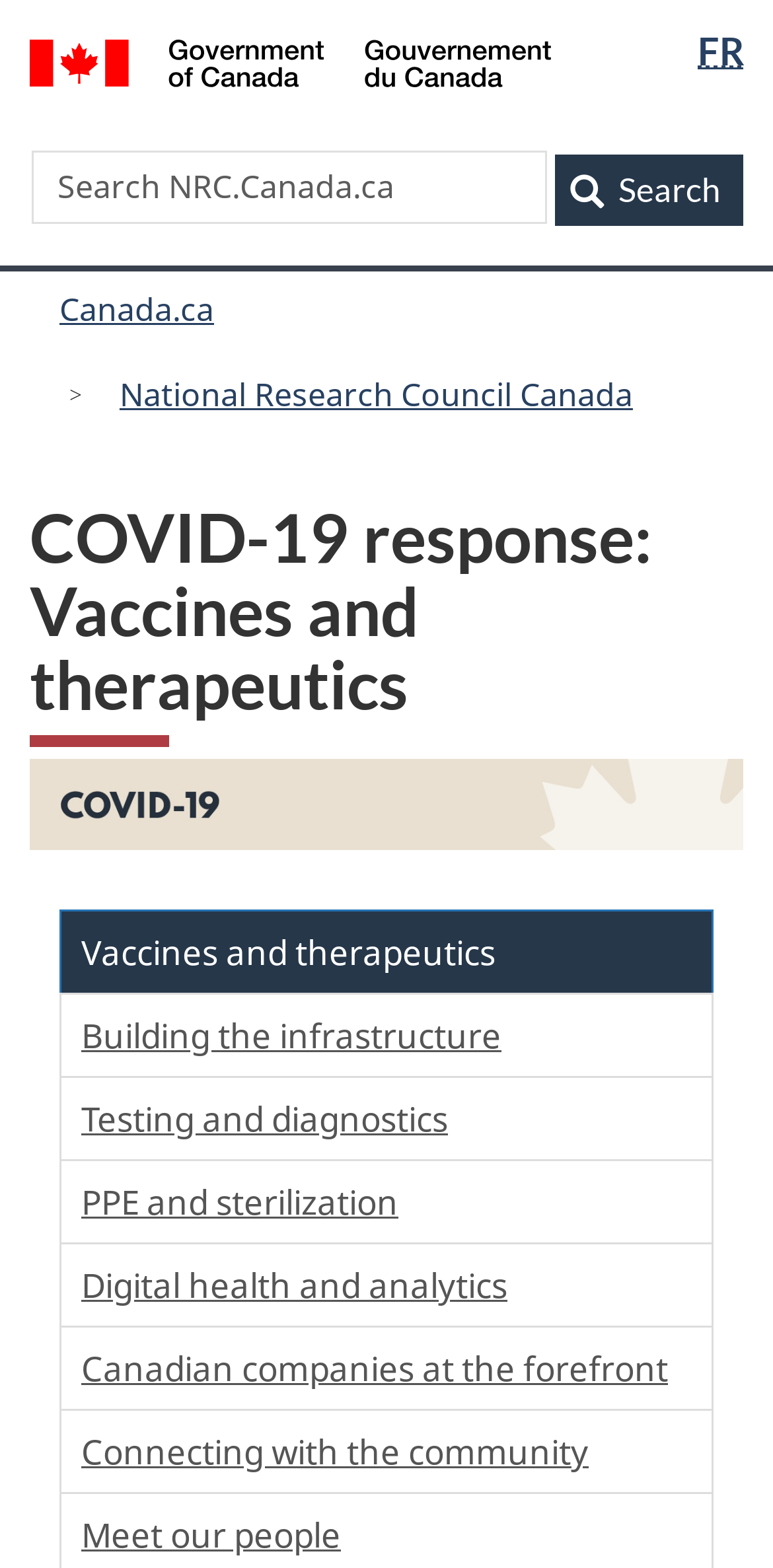Observe the image and answer the following question in detail: What is the language selection option?

The language selection option is 'FR' which is an abbreviation for 'Français', indicating that the user can switch to the French language version of the website.